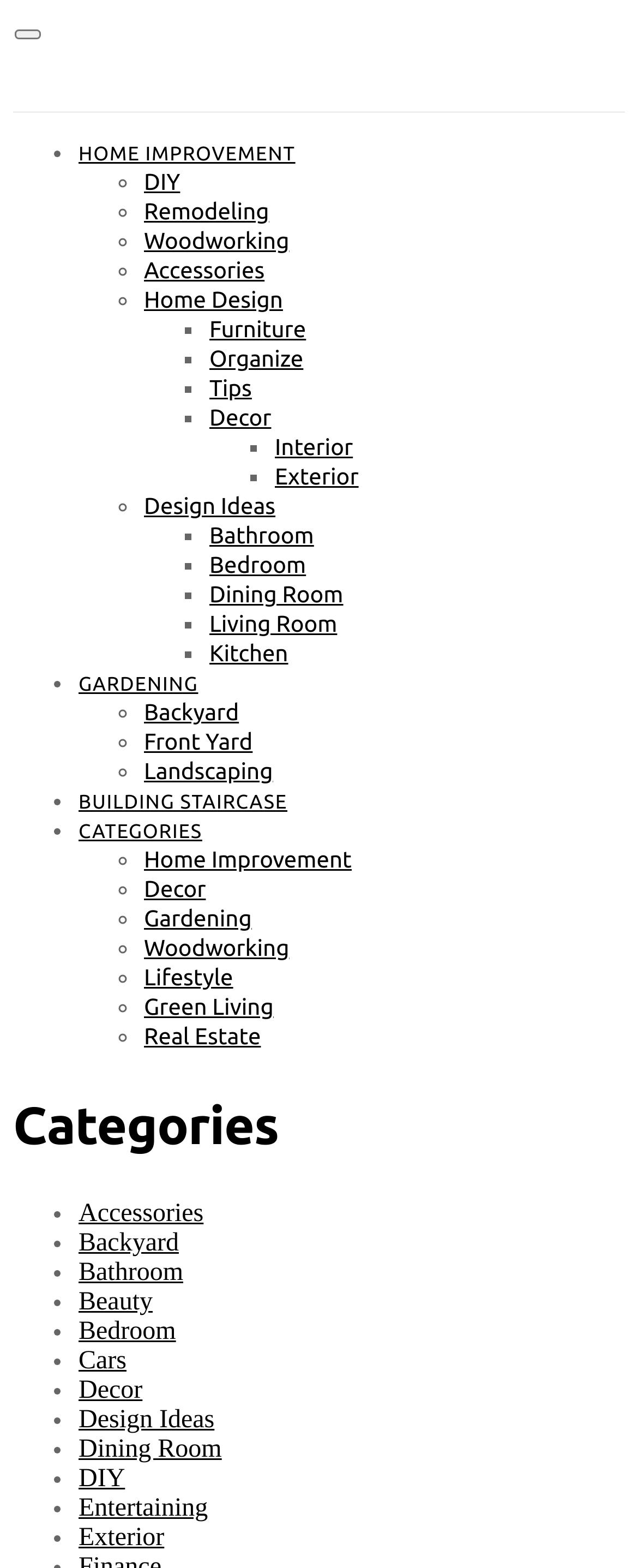Locate the bounding box coordinates of the clickable part needed for the task: "Check out GARDENING".

[0.123, 0.665, 0.311, 0.679]